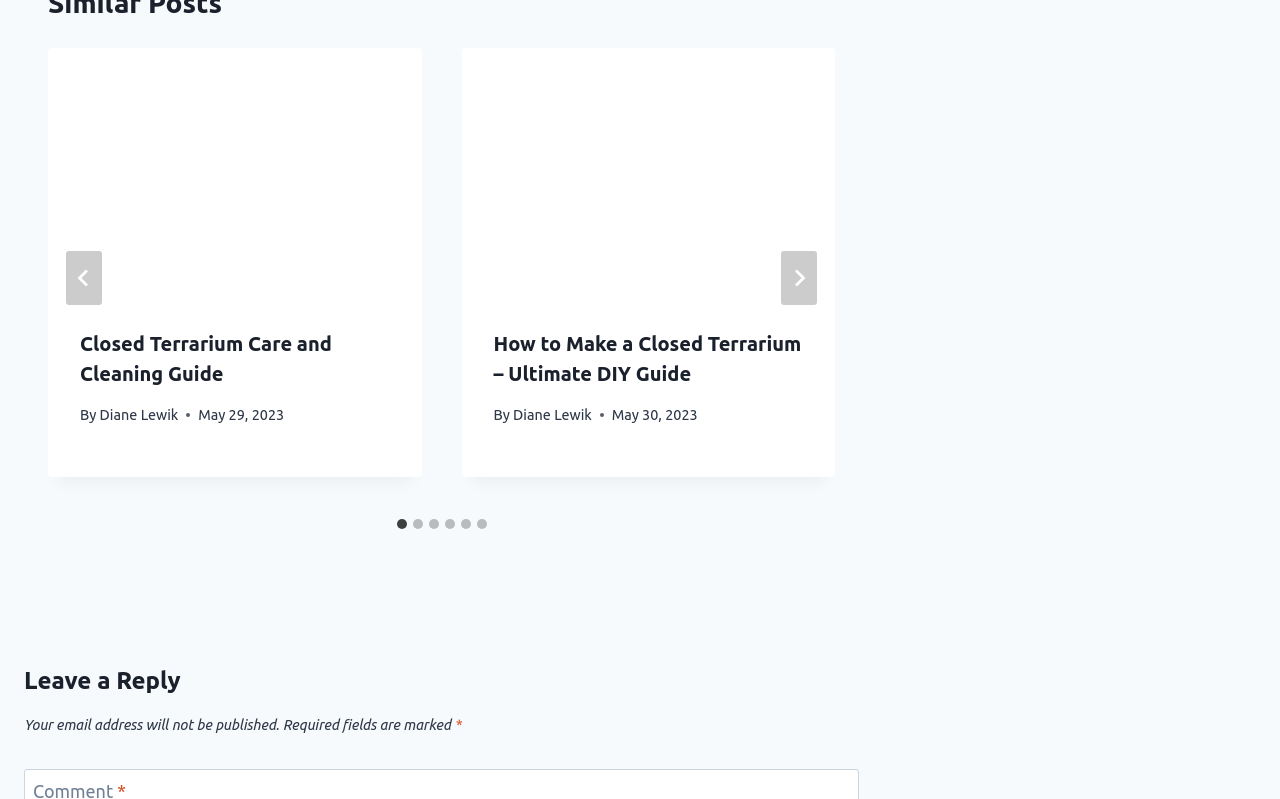Predict the bounding box coordinates of the area that should be clicked to accomplish the following instruction: "View the first article". The bounding box coordinates should consist of four float numbers between 0 and 1, i.e., [left, top, right, bottom].

[0.038, 0.061, 0.329, 0.597]